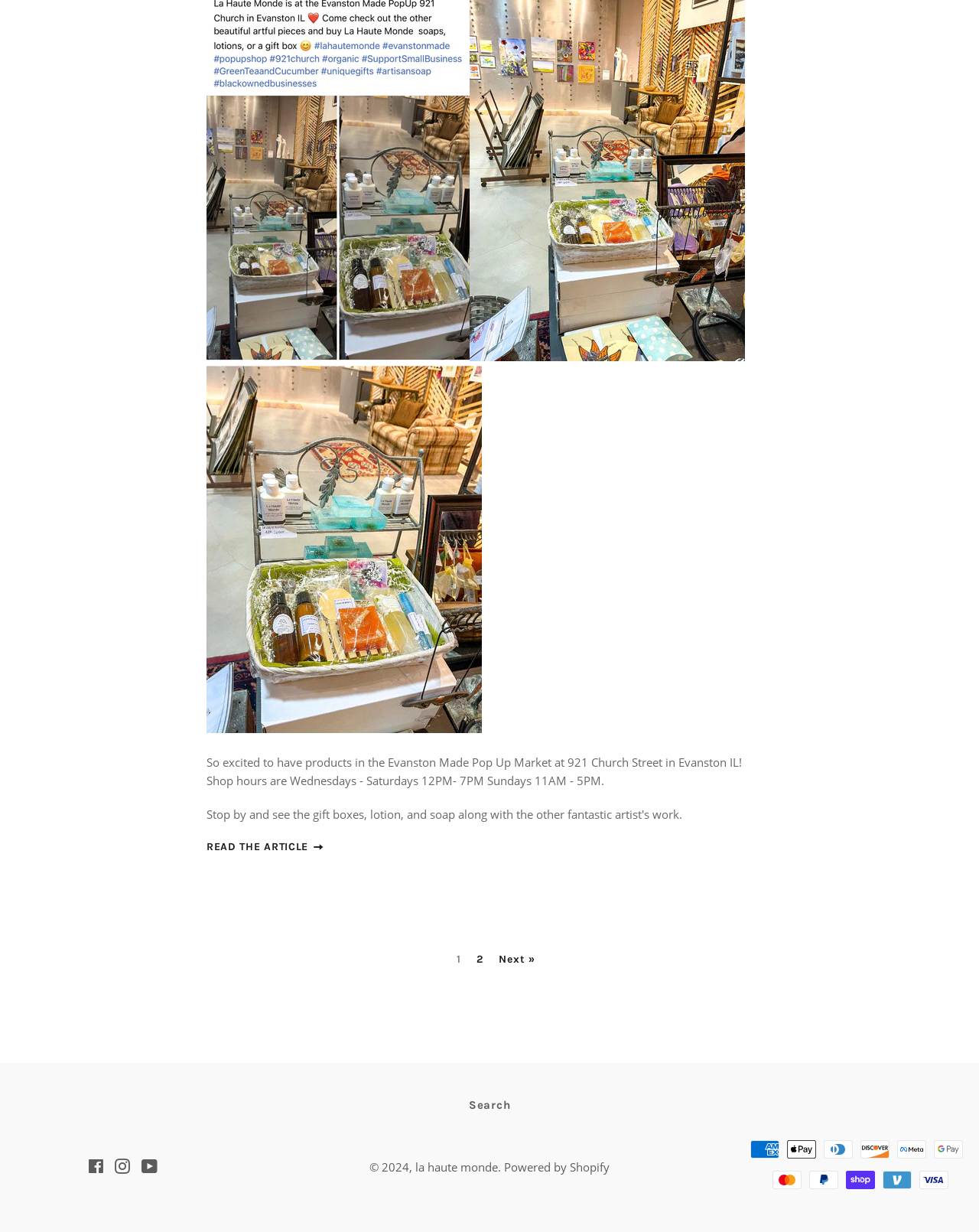What is the shop's address?
Using the visual information, reply with a single word or short phrase.

921 Church Street in Evanston IL